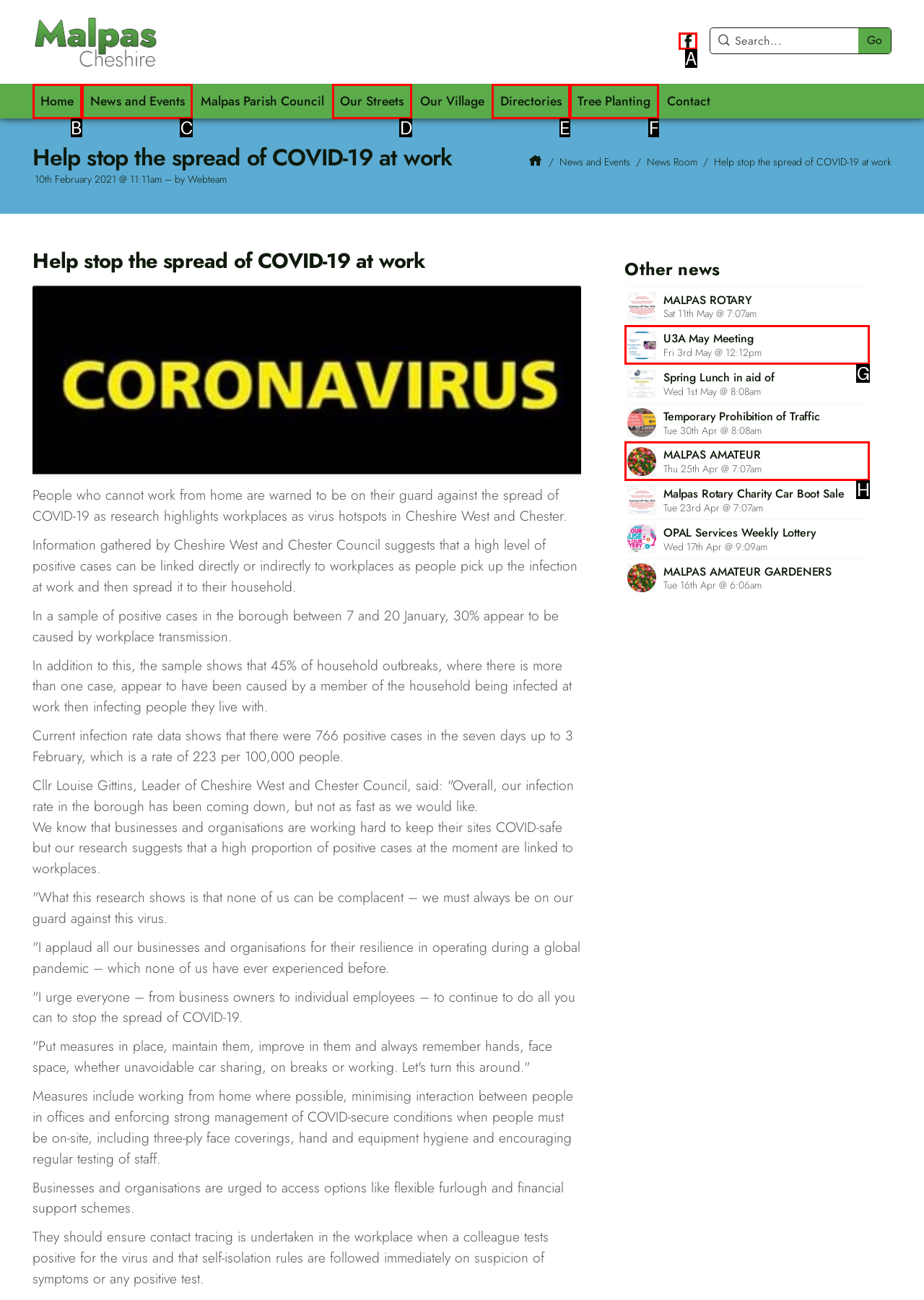Select the correct UI element to click for this task: Visit Malpas Online Facebook Page.
Answer using the letter from the provided options.

A